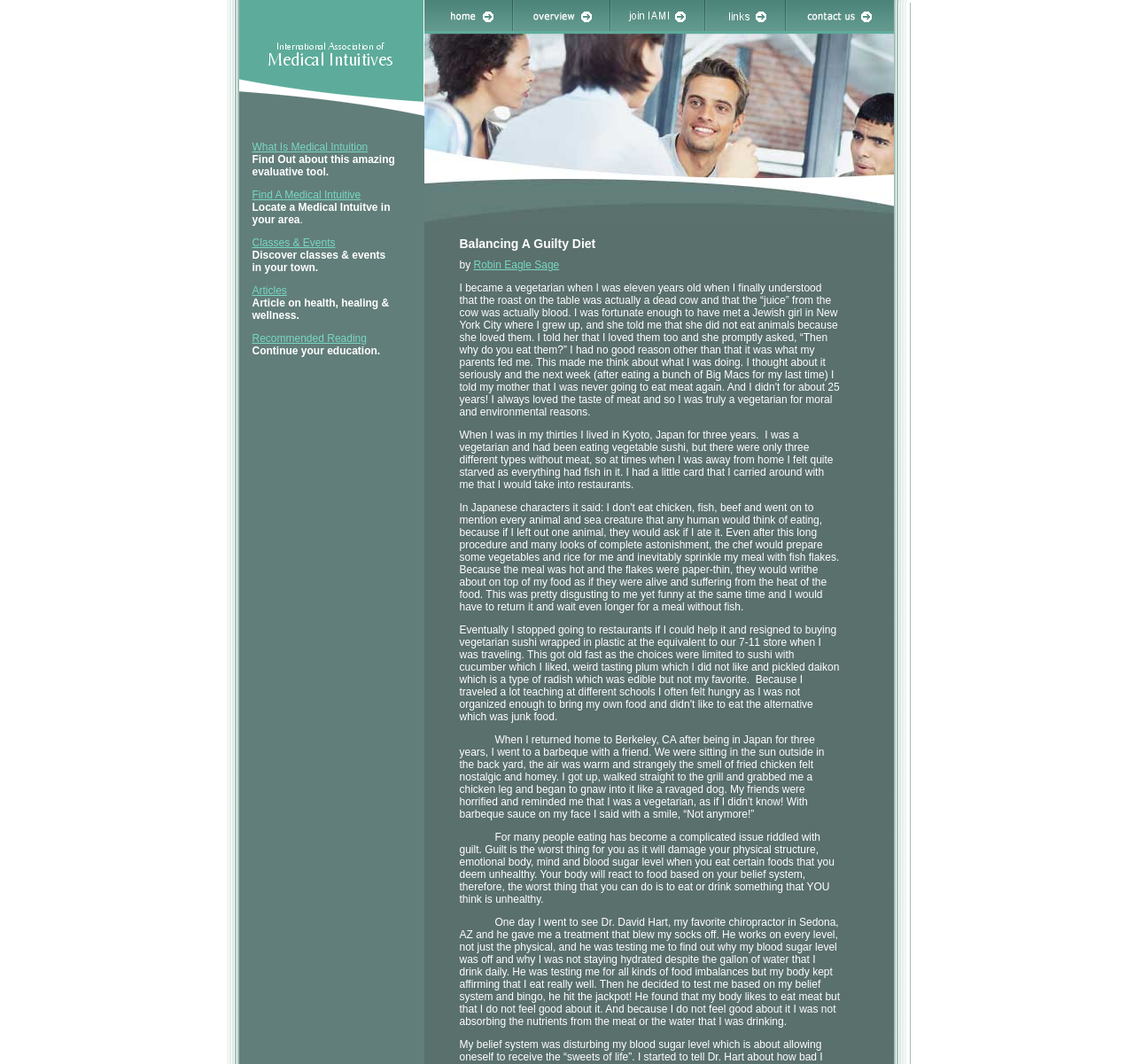Find the bounding box coordinates of the element you need to click on to perform this action: 'Click on What Is Medical Intuition'. The coordinates should be represented by four float values between 0 and 1, in the format [left, top, right, bottom].

[0.222, 0.132, 0.324, 0.144]